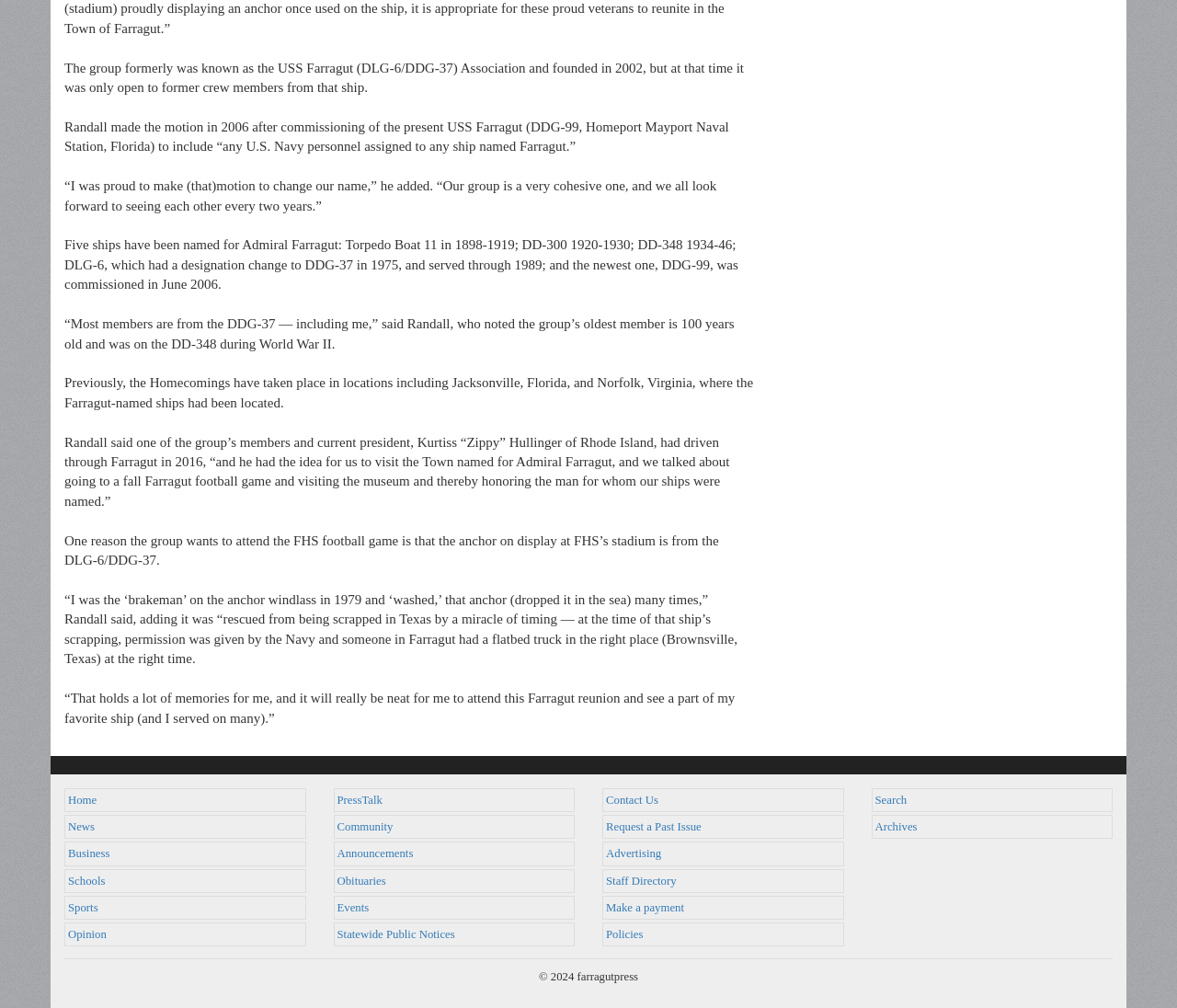How many ships have been named for Admiral Farragut?
From the screenshot, supply a one-word or short-phrase answer.

Five